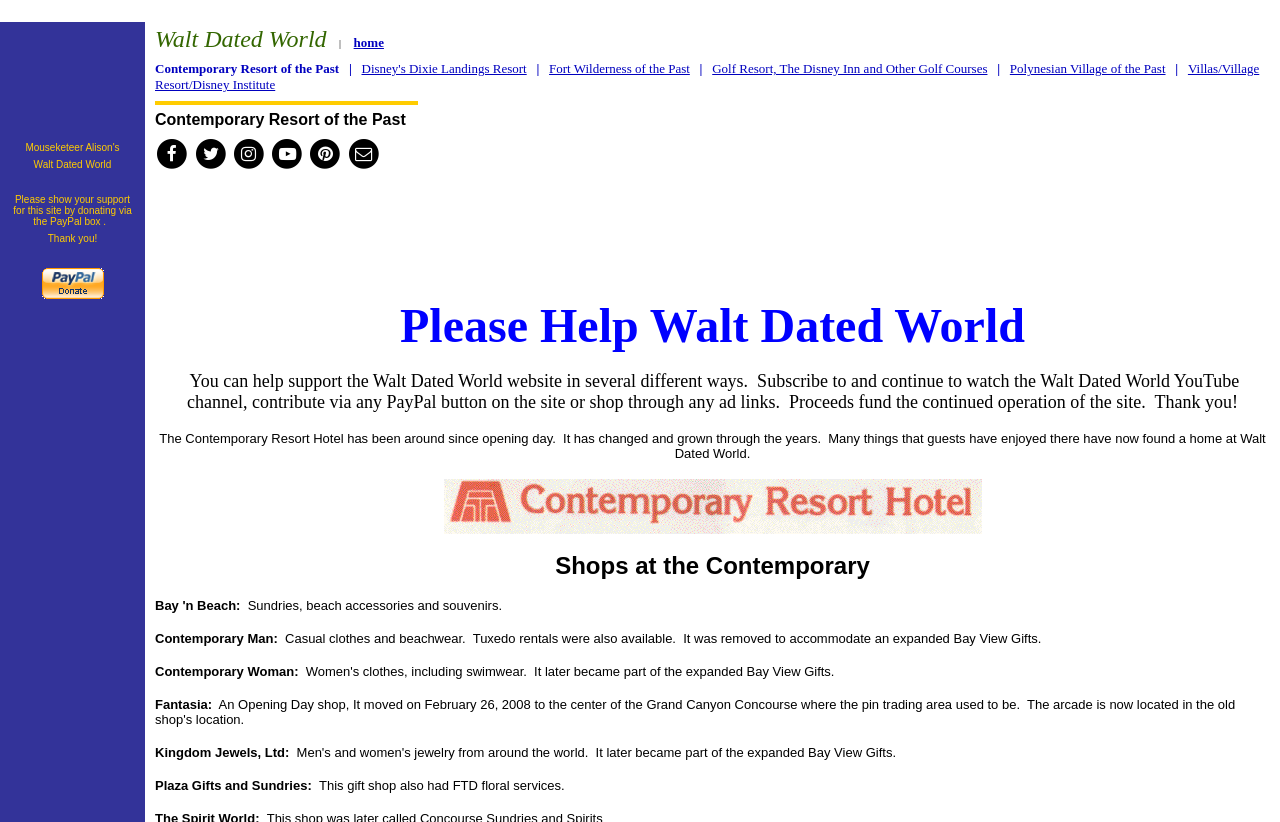Respond with a single word or phrase:
What type of items were sold at the Contemporary Man store?

Casual clothes and beachwear